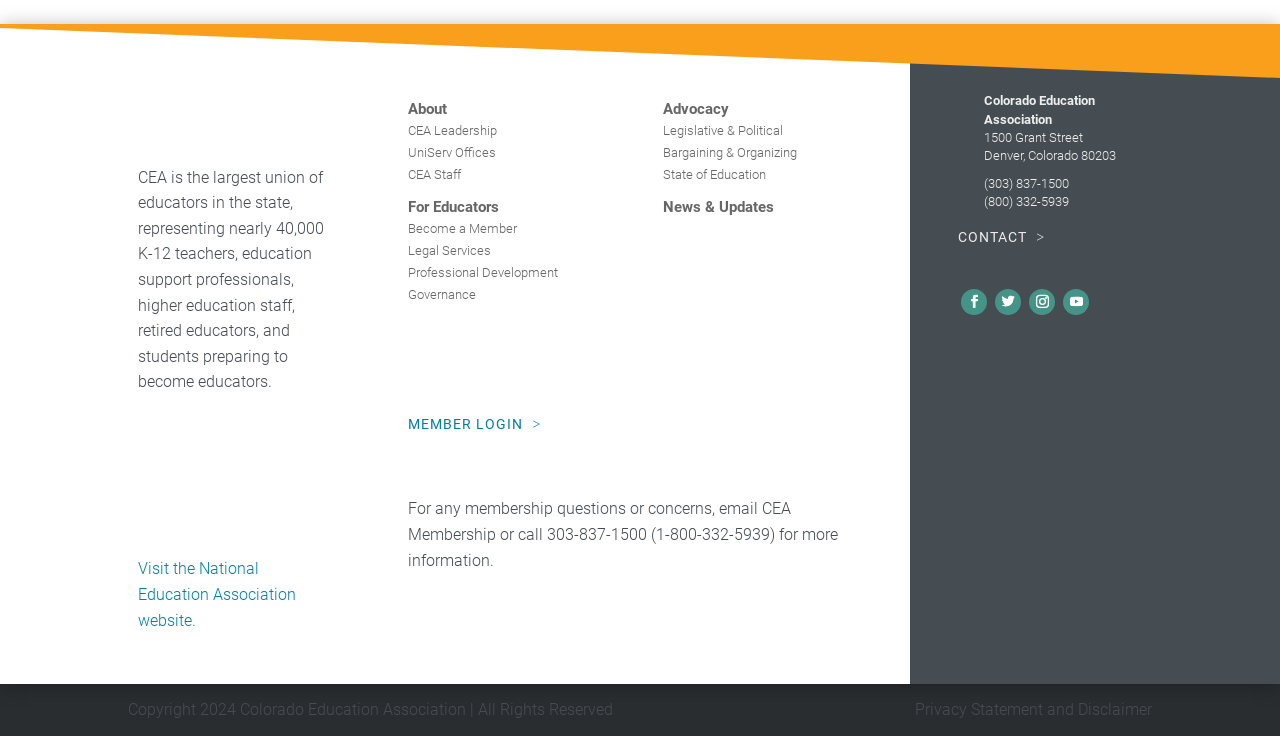Identify the bounding box coordinates of the area you need to click to perform the following instruction: "Contact the Colorado Education Association".

[0.741, 0.301, 0.824, 0.339]